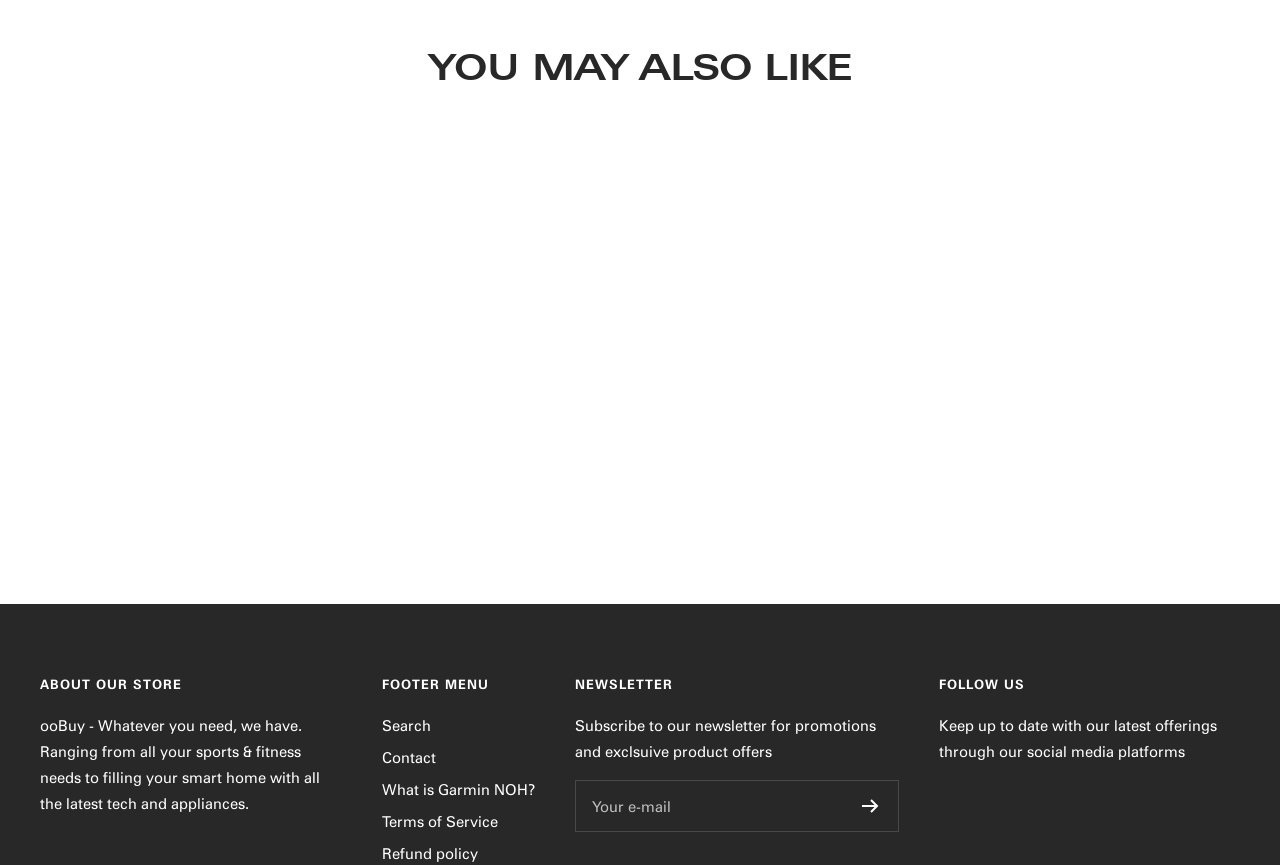Extract the bounding box for the UI element that matches this description: "What is Garmin NOH?".

[0.298, 0.898, 0.418, 0.928]